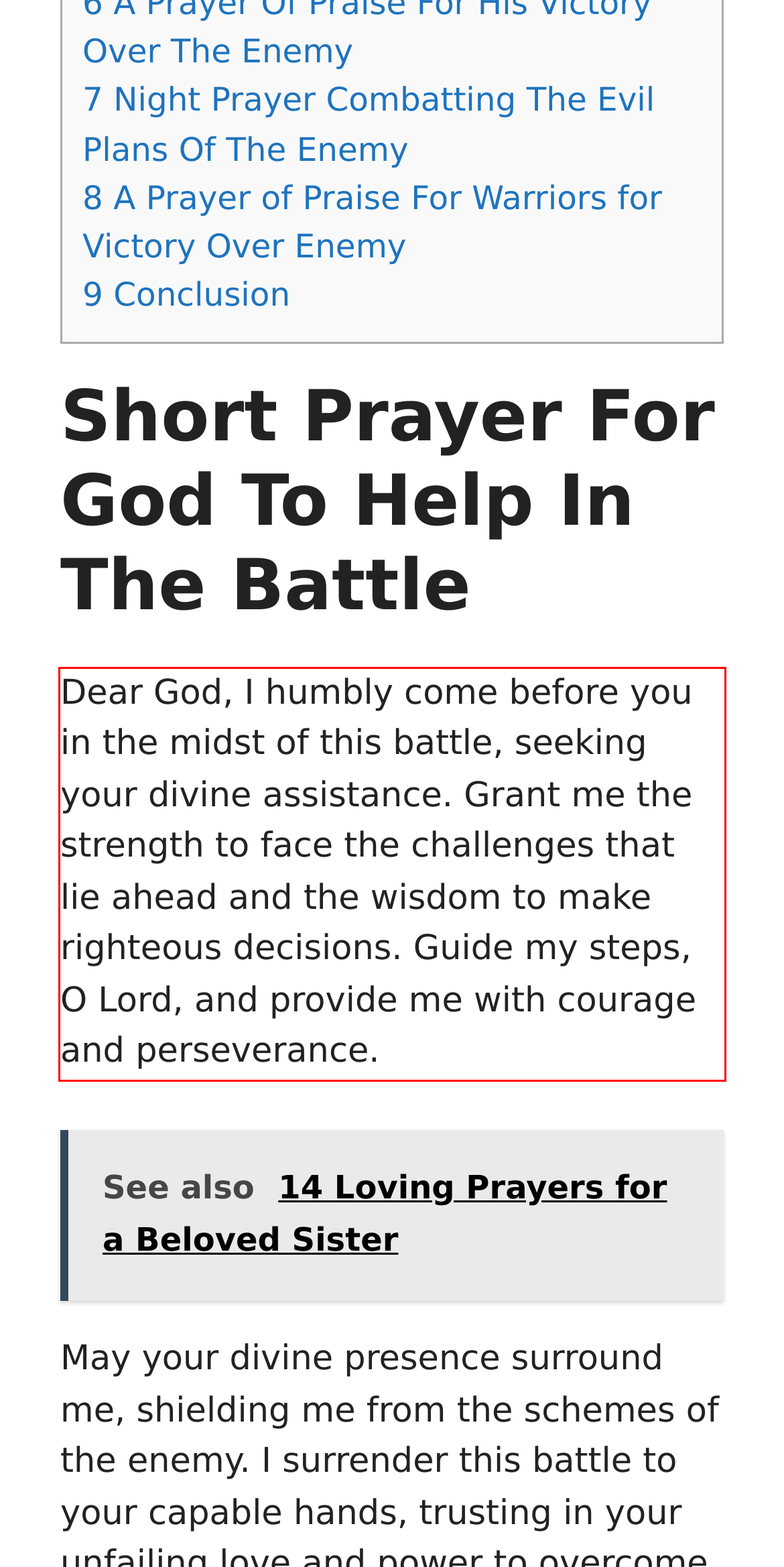Given a webpage screenshot, locate the red bounding box and extract the text content found inside it.

Dear God, I humbly come before you in the midst of this battle, seeking your divine assistance. Grant me the strength to face the challenges that lie ahead and the wisdom to make righteous decisions. Guide my steps, O Lord, and provide me with courage and perseverance.